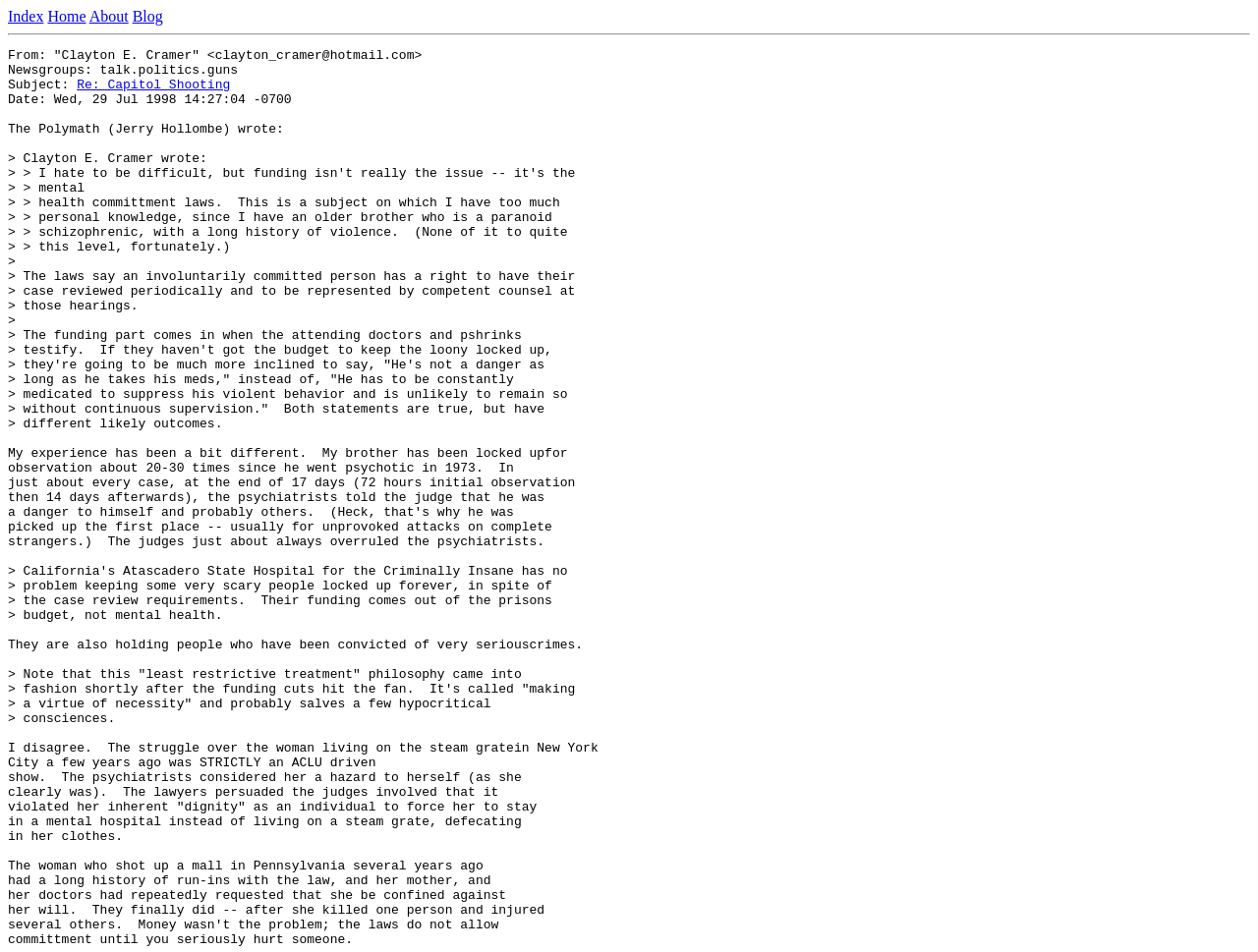What is the position of the separator?
Using the image, provide a concise answer in one word or a short phrase.

Below the top navigation bar